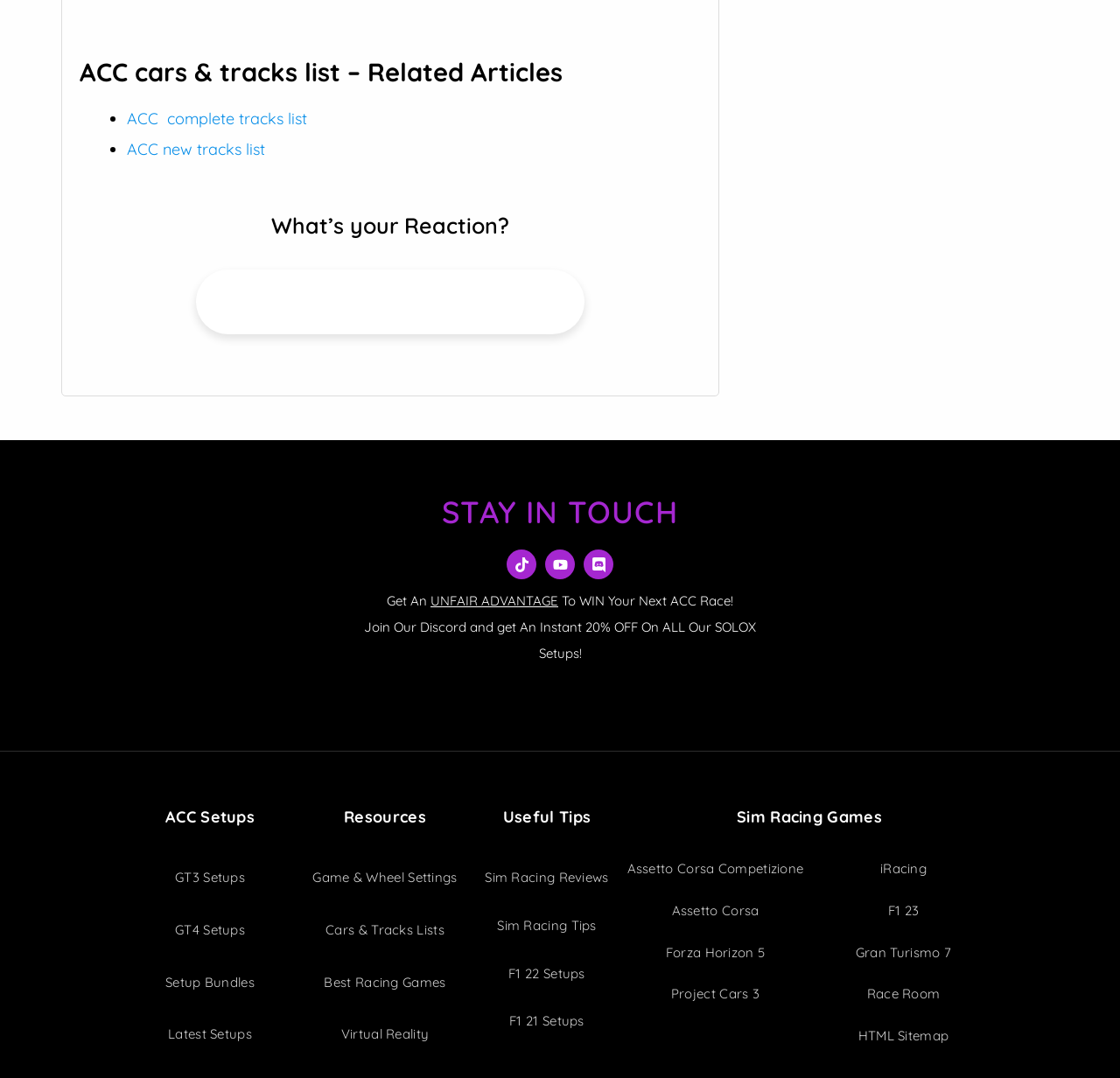Please respond to the question using a single word or phrase:
What is the name of the section that has links to GT3 Setups, GT4 Setups, etc.?

ACC Setups